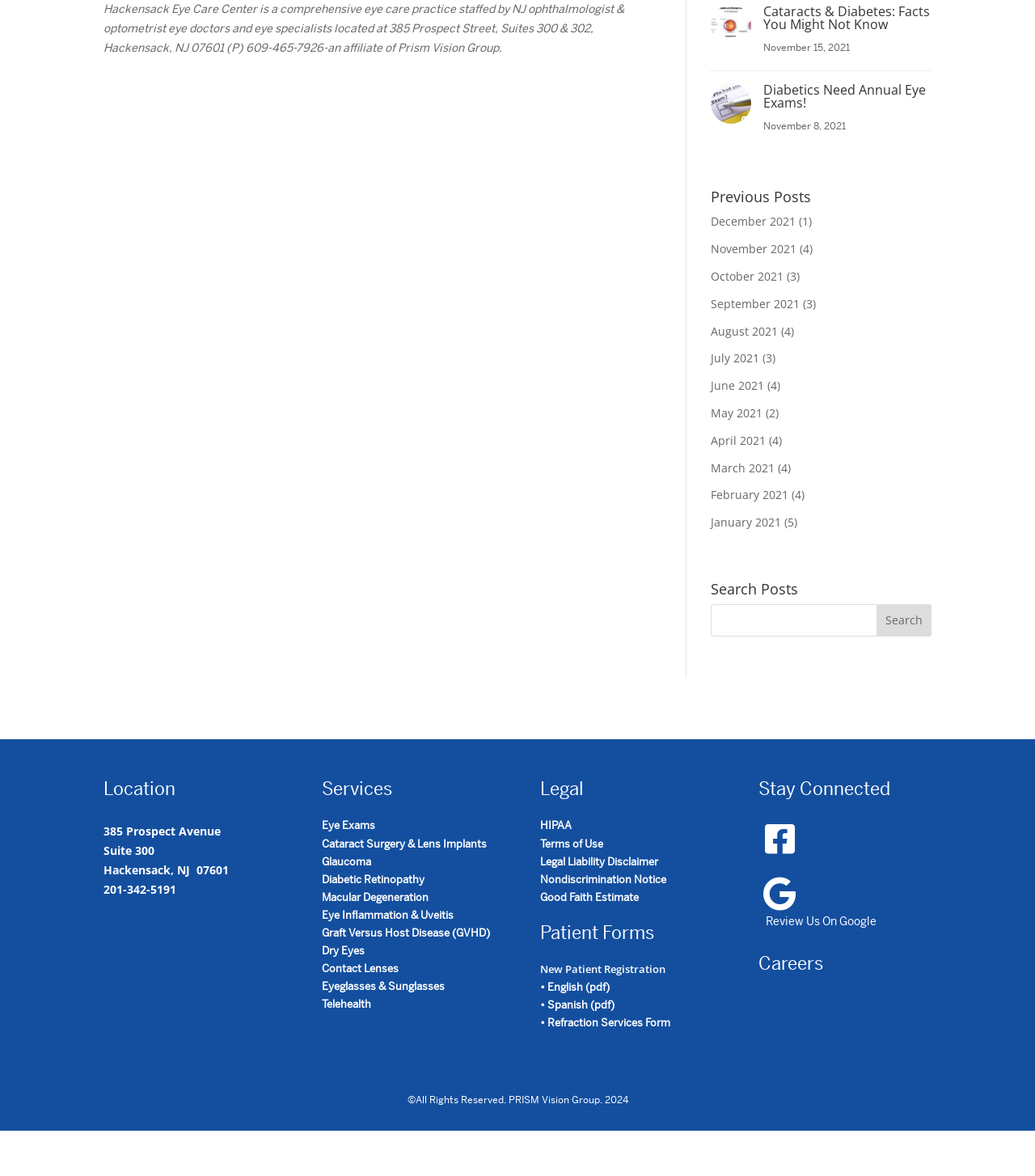Given the description: "Link Practice Facebook Page", determine the bounding box coordinates of the UI element. The coordinates should be formatted as four float numbers between 0 and 1, [left, top, right, bottom].

[0.733, 0.714, 0.774, 0.727]